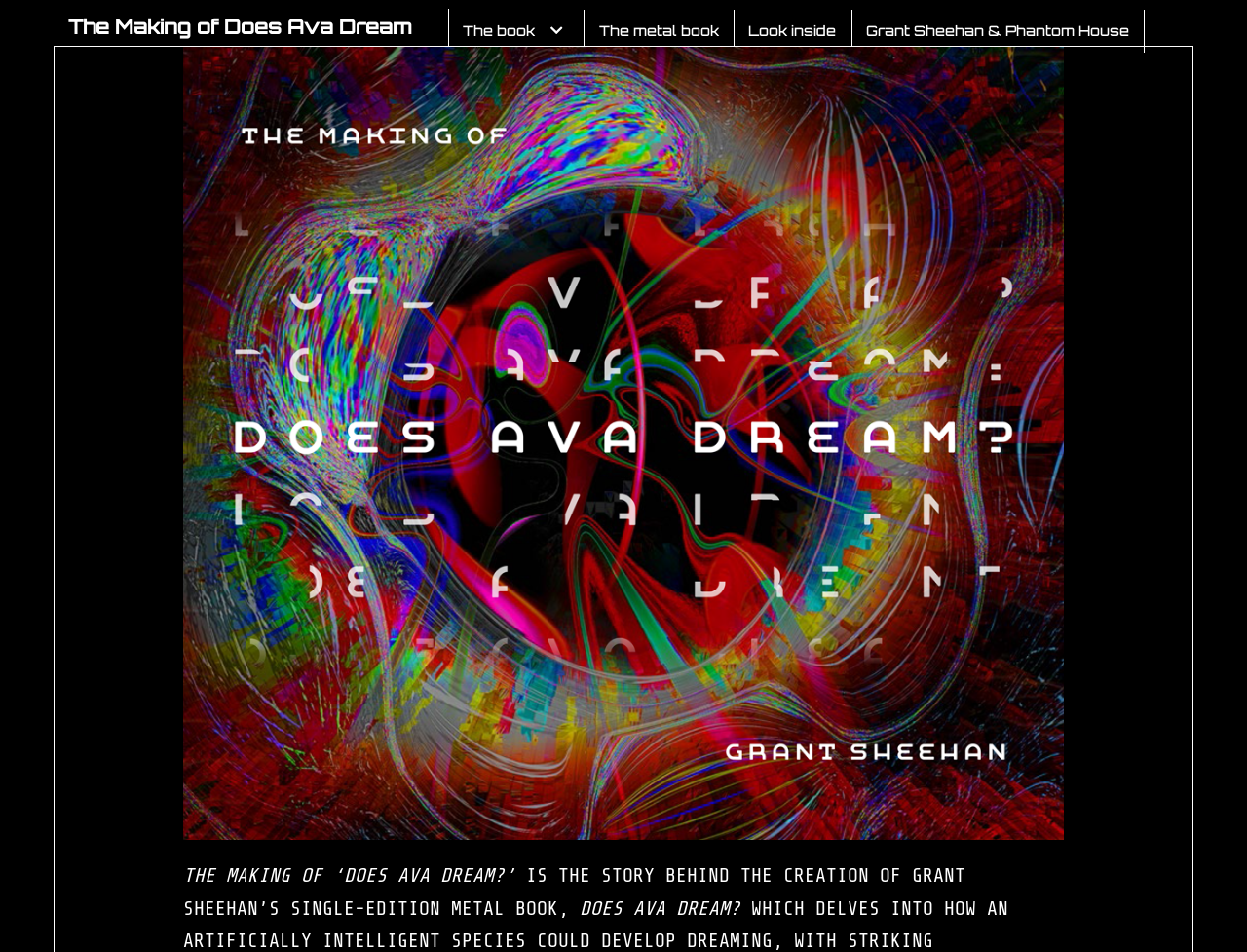Describe all the visual and textual components of the webpage comprehensively.

The webpage is about "The Making of Does Ava Dream" by Grant Sheehan. At the top-left corner, there is a "Skip to content" link. Next to it, on the top-center, is the title "The Making of Does Ava Dream" which is also a link. 

On the top-right side, there is a primary navigation menu with four links. The first link is "The book" with a dropdown icon next to it. The dropdown icon is a small image. The other links in the navigation menu are "The metal book", "Look inside", and "Grant Sheehan & Phantom House". These links are arranged horizontally from left to right.